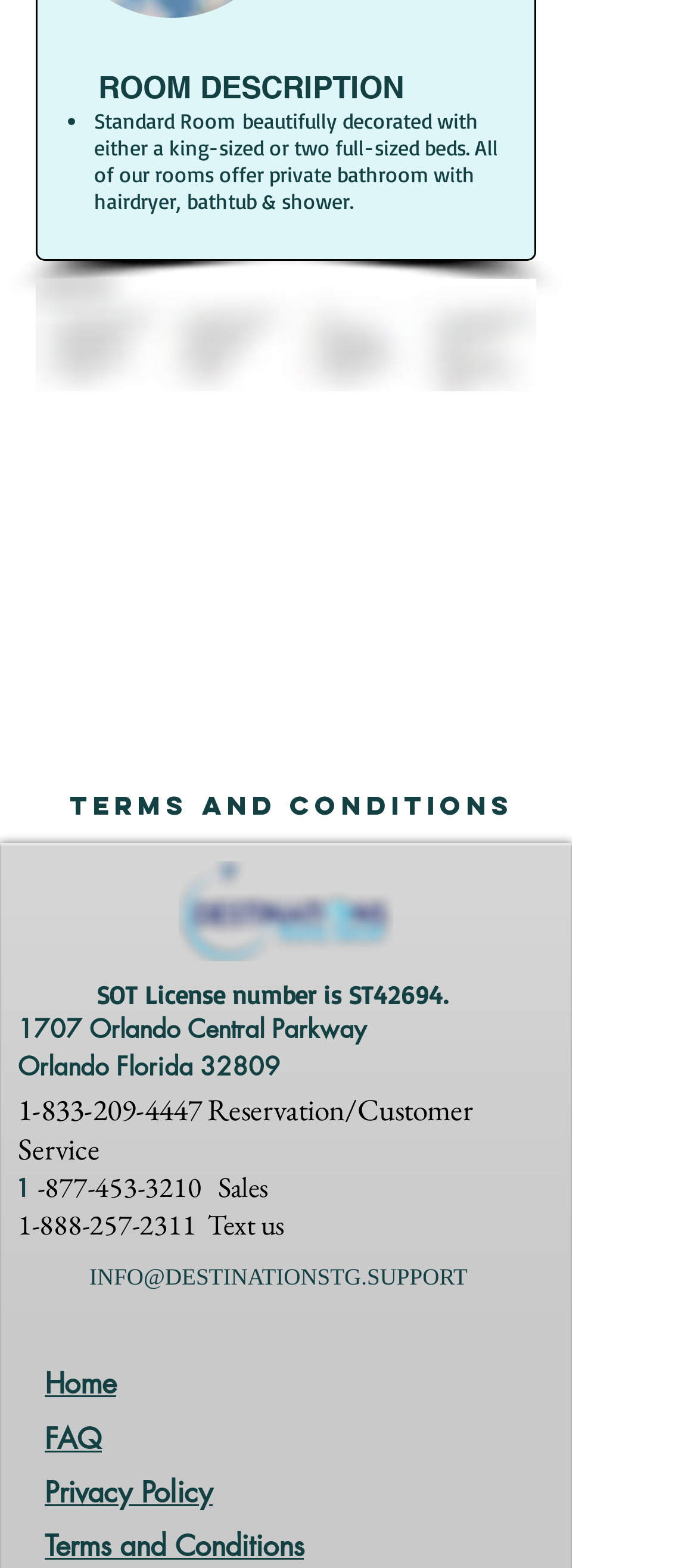Please indicate the bounding box coordinates of the element's region to be clicked to achieve the instruction: "Go to home page". Provide the coordinates as four float numbers between 0 and 1, i.e., [left, top, right, bottom].

[0.064, 0.871, 0.167, 0.895]